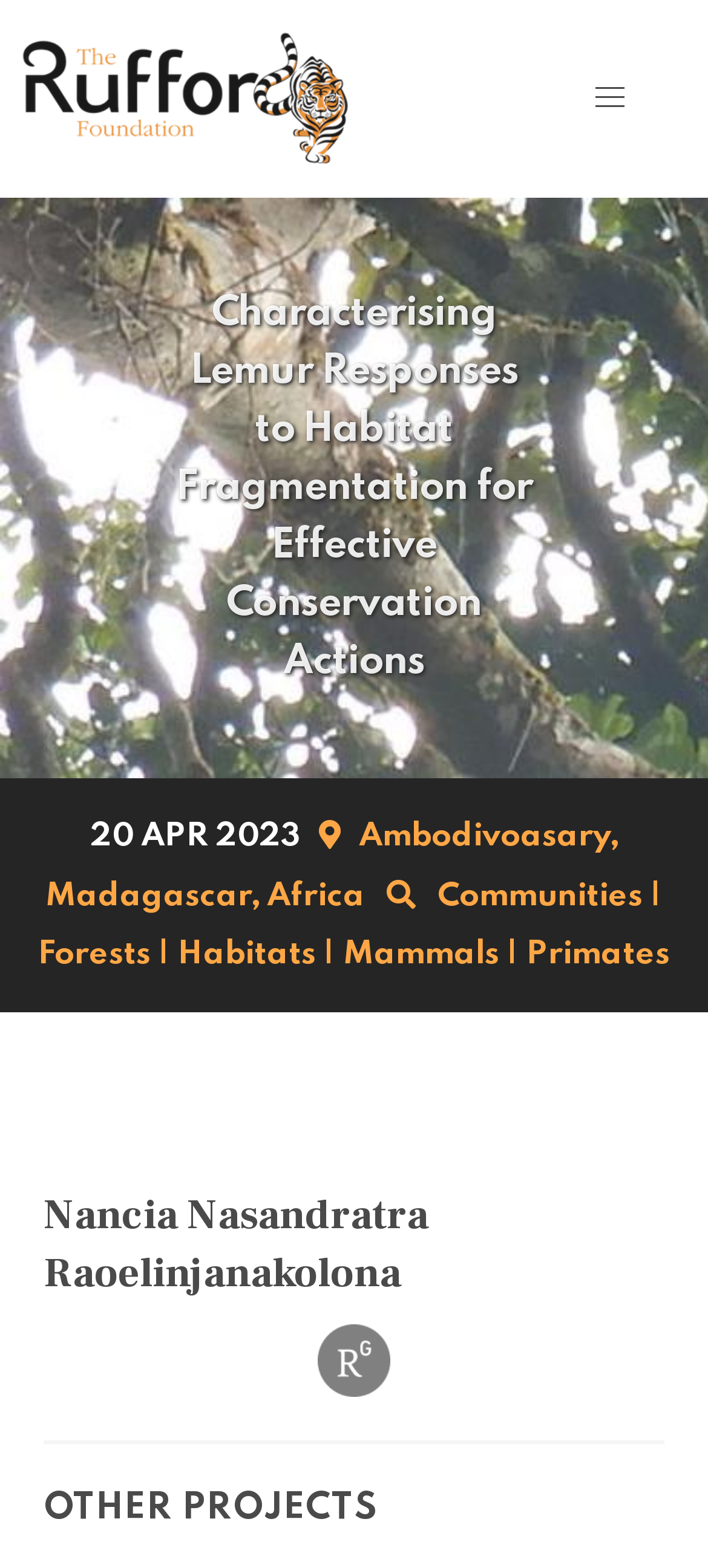What is the date of the project?
Kindly answer the question with as much detail as you can.

I found the date of the project by looking at the text element '20 APR 2023'. This text element is likely to be the date of the project.